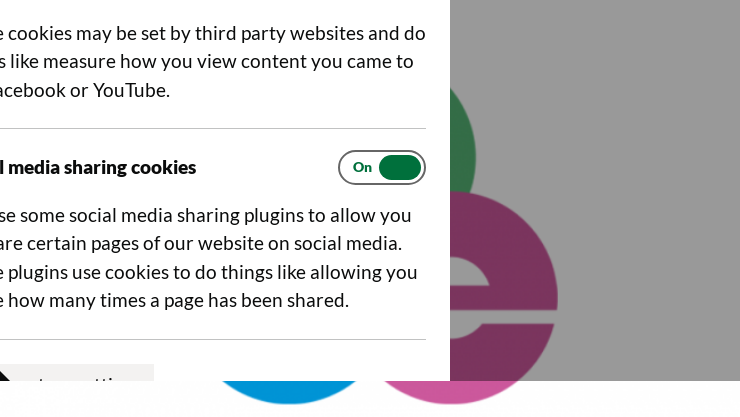Look at the image and write a detailed answer to the question: 
What is the current state of the social media sharing cookies?

The toggle switch is in the 'On' position, indicating that the social media sharing cookies are currently activated, allowing users to share content on platforms like Facebook and YouTube.